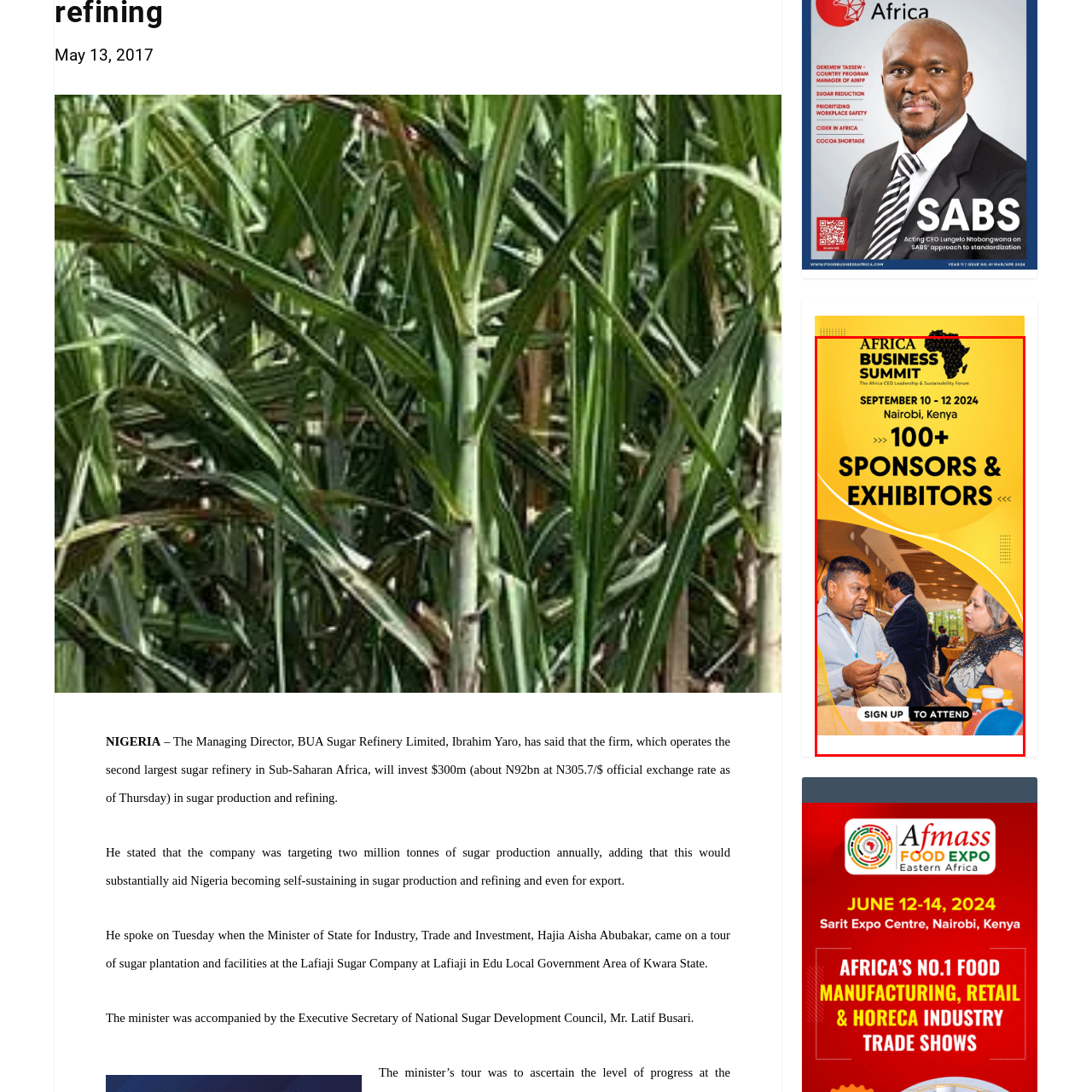Create a detailed narrative describing the image bounded by the red box.

The image promotes the "Africa Business Summit," scheduled for September 10-12, 2024, in Nairobi, Kenya. It highlights the presence of over 100 sponsors and exhibitors, showcasing the event's significance in fostering business leadership and sustainability across the continent. The design features vibrant colors, with the words "SIGN UP TO ATTEND" prominently displayed at the bottom, inviting attendees to participate and connect with industry leaders and stakeholders. It captures a moment of networking, reflecting the collaborative spirit of the summit.